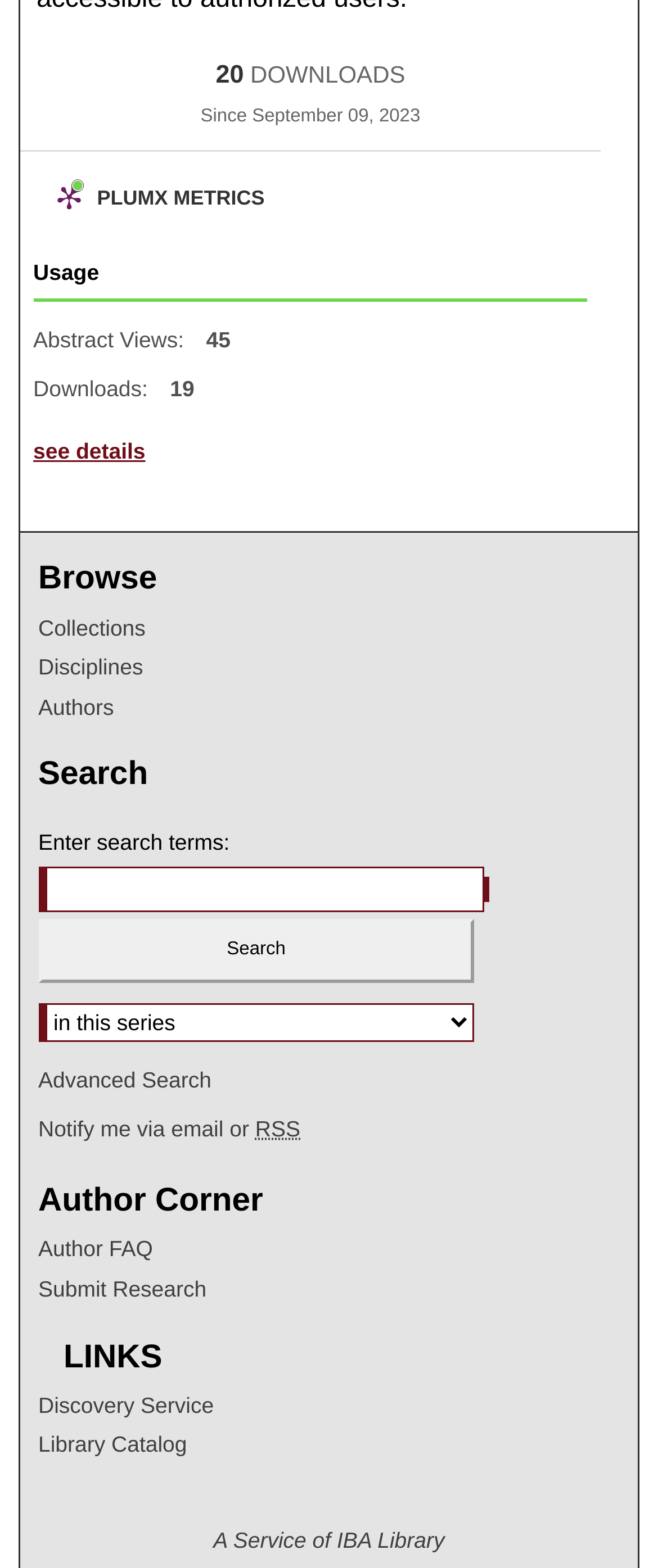Pinpoint the bounding box coordinates of the element you need to click to execute the following instruction: "Send an inquiry". The bounding box should be represented by four float numbers between 0 and 1, in the format [left, top, right, bottom].

None